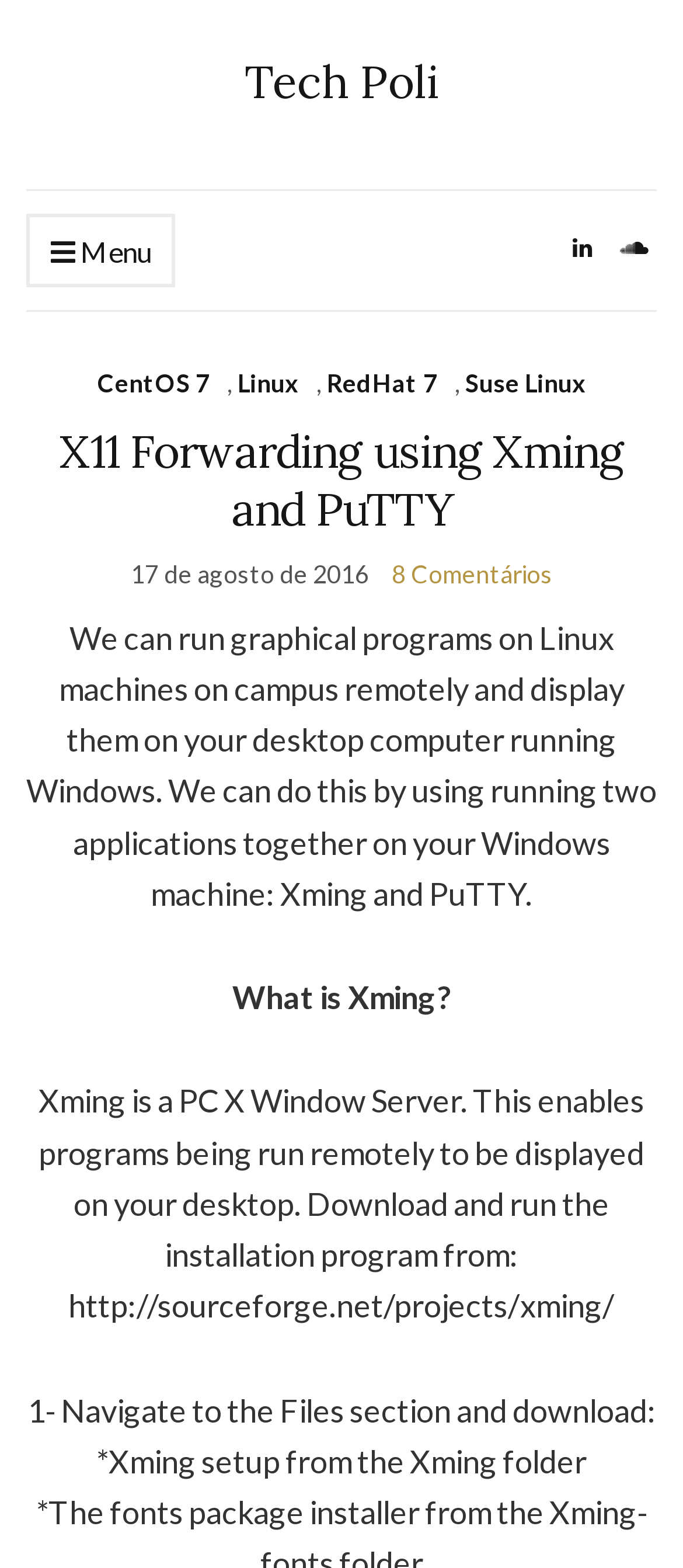Could you specify the bounding box coordinates for the clickable section to complete the following instruction: "View CentOS 7"?

[0.142, 0.232, 0.306, 0.258]